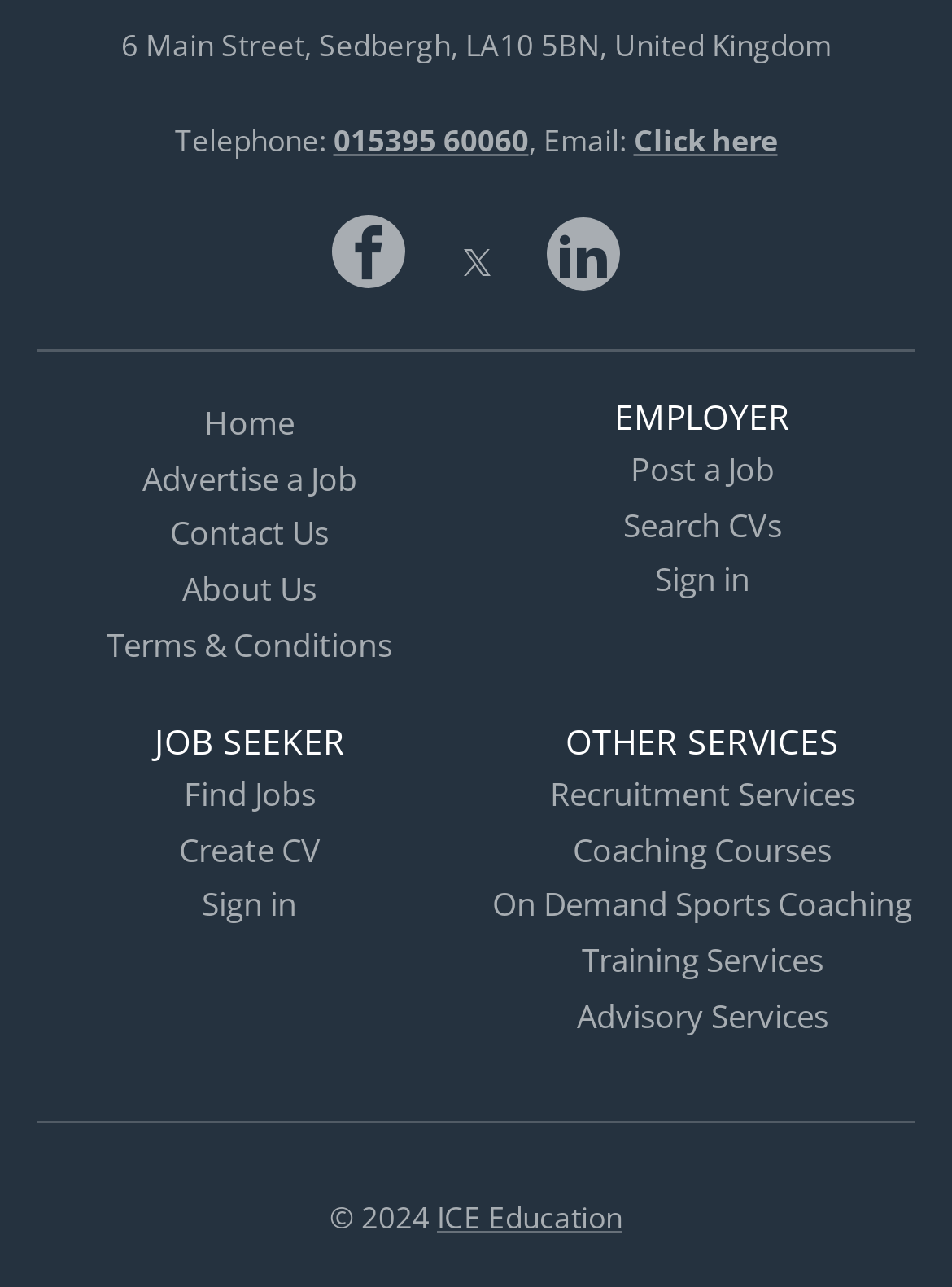Show the bounding box coordinates of the element that should be clicked to complete the task: "View recruitment services".

[0.577, 0.6, 0.898, 0.634]